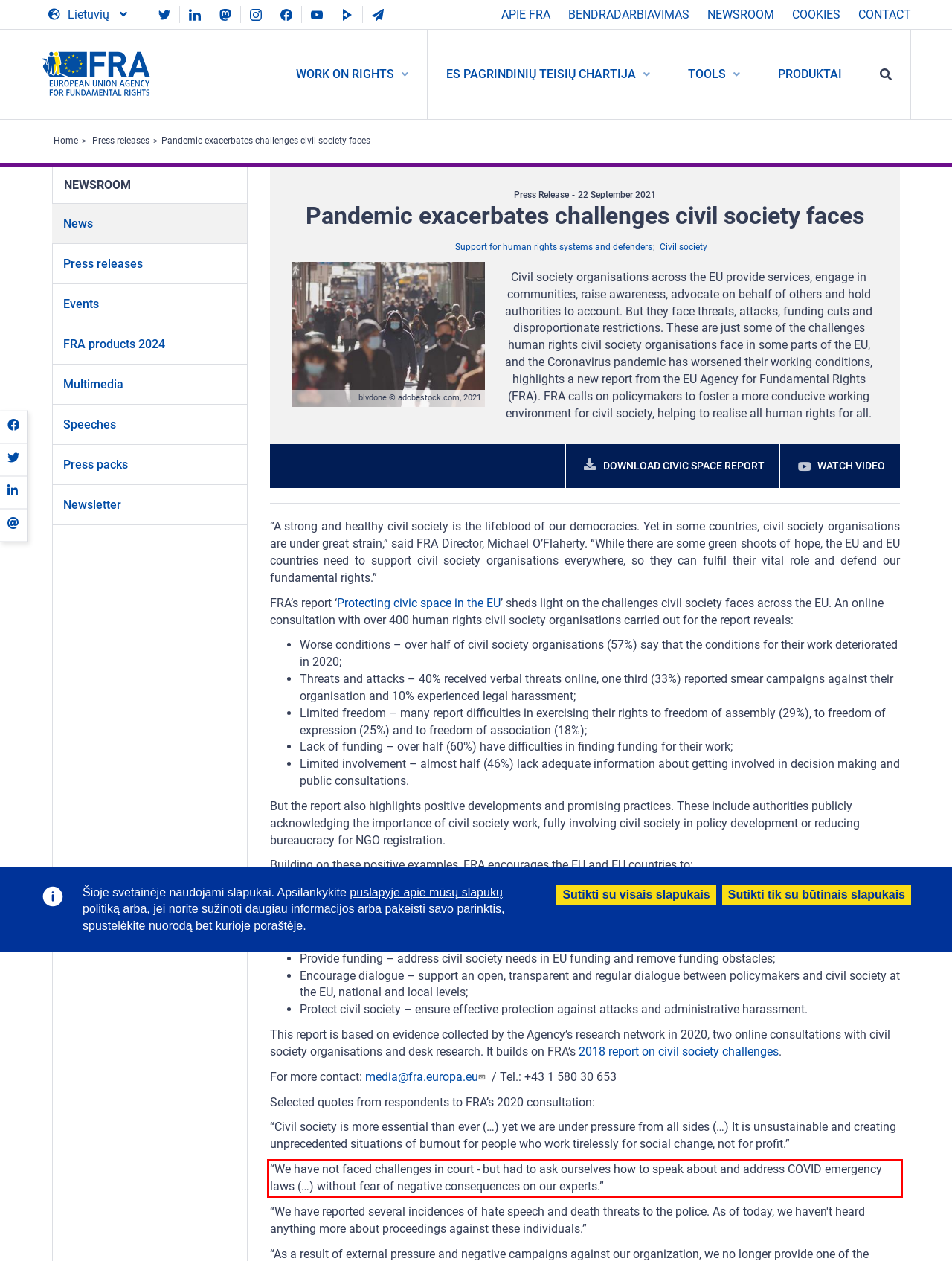Please perform OCR on the UI element surrounded by the red bounding box in the given webpage screenshot and extract its text content.

“We have not faced challenges in court - but had to ask ourselves how to speak about and address COVID emergency laws (…) without fear of negative consequences on our experts.”